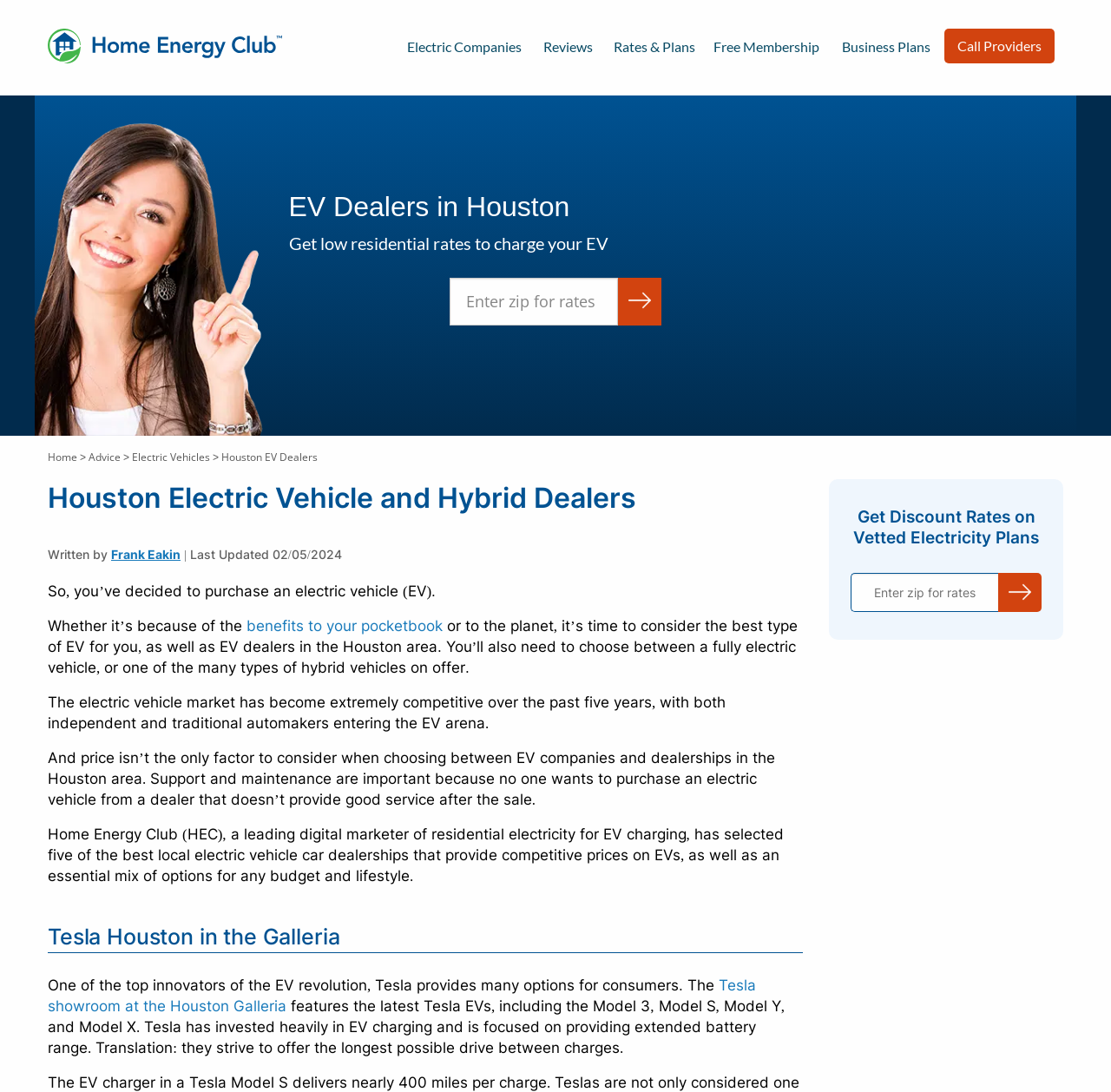What is the name of the company providing competitive residential rates?
Look at the webpage screenshot and answer the question with a detailed explanation.

I found the answer by looking at the text 'Home Energy Club (HEC), a leading digital marketer of residential electricity for EV charging...' which indicates that Home Energy Club is the company providing competitive residential rates.